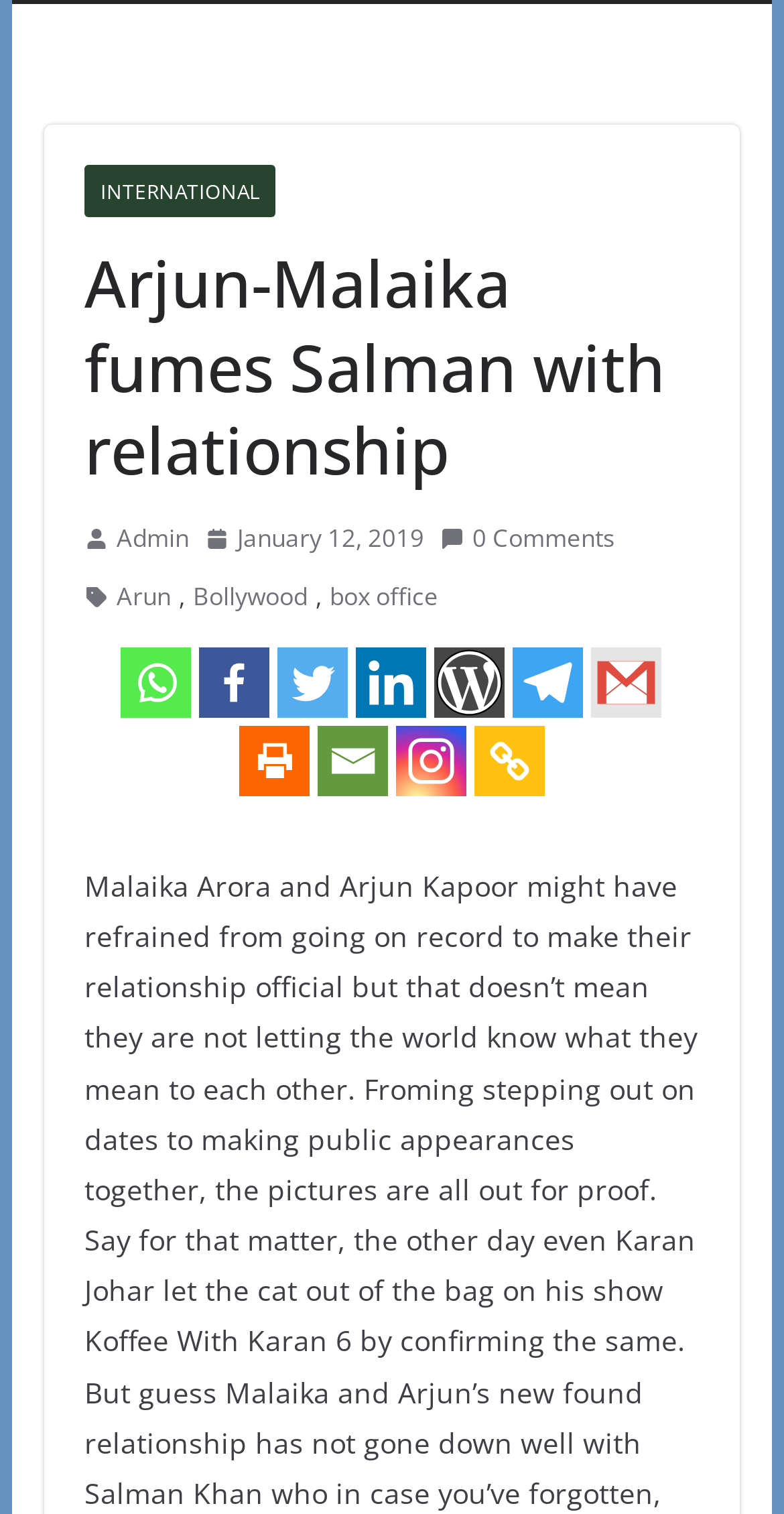Determine the bounding box coordinates in the format (top-left x, top-left y, bottom-right x, bottom-right y). Ensure all values are floating point numbers between 0 and 1. Identify the bounding box of the UI element described by: Bollywood

[0.246, 0.38, 0.392, 0.409]